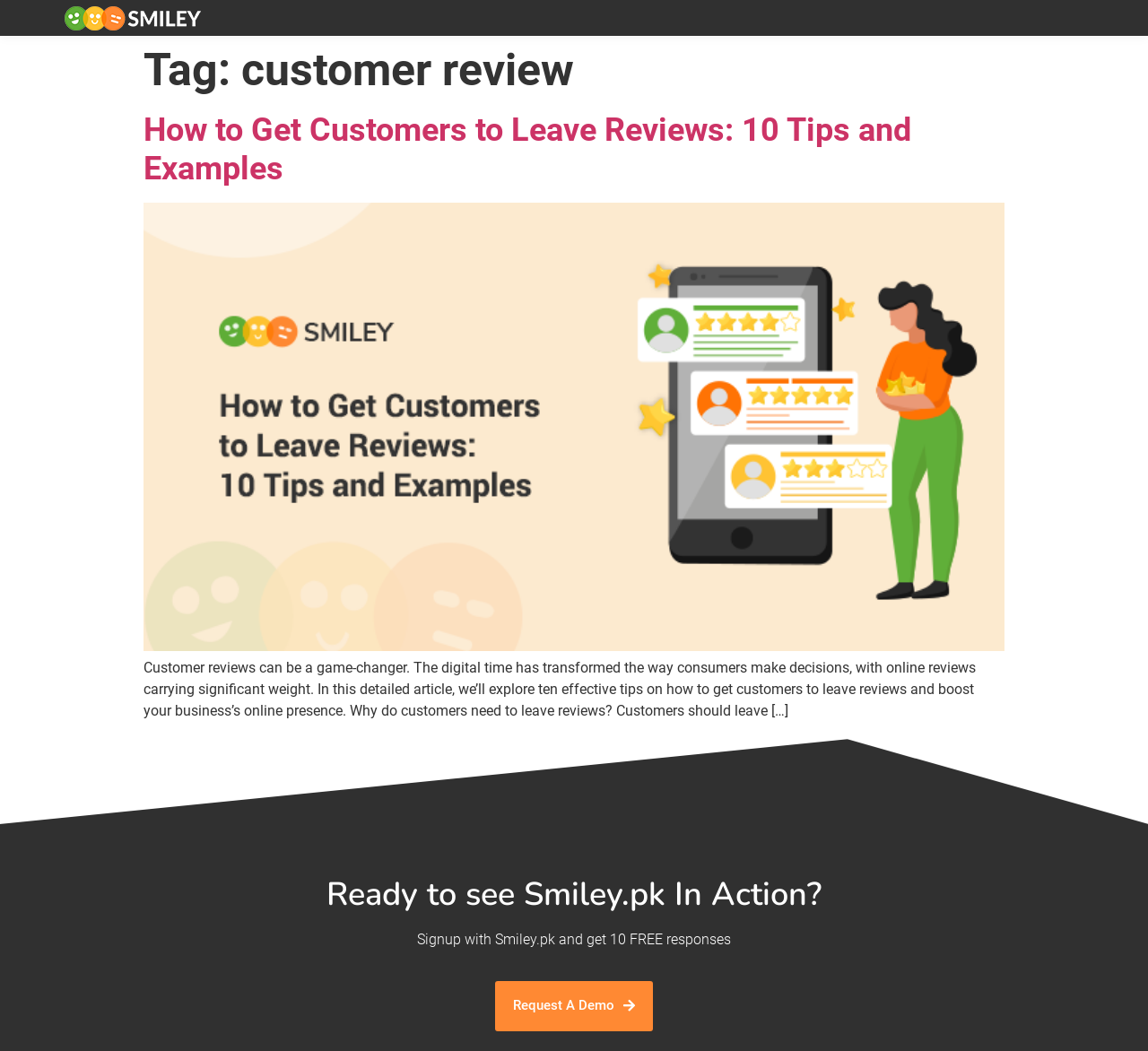Determine the main headline from the webpage and extract its text.

Tag: customer review